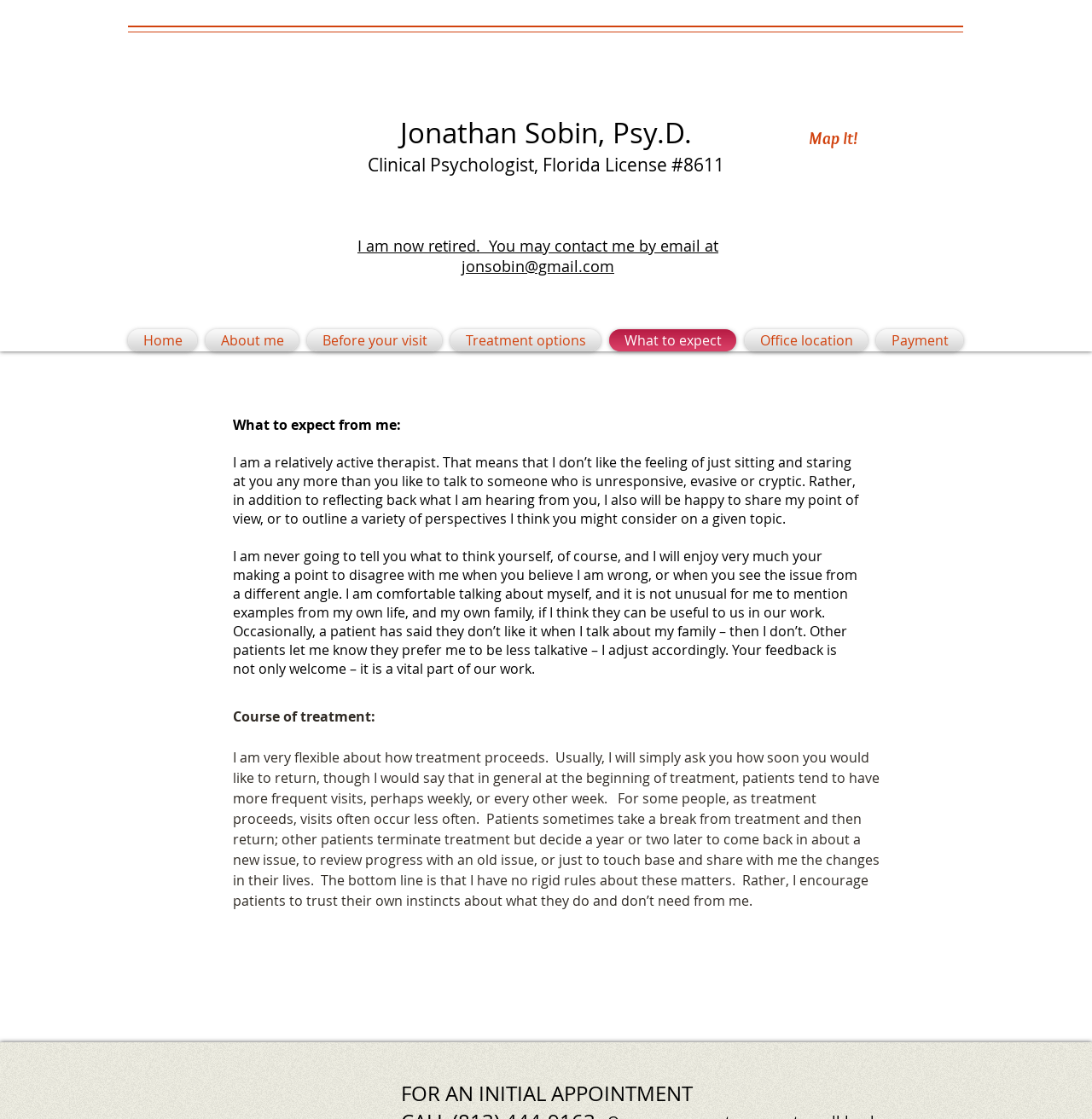Locate the bounding box coordinates of the element I should click to achieve the following instruction: "Click on the 'About me' link".

[0.184, 0.294, 0.277, 0.314]